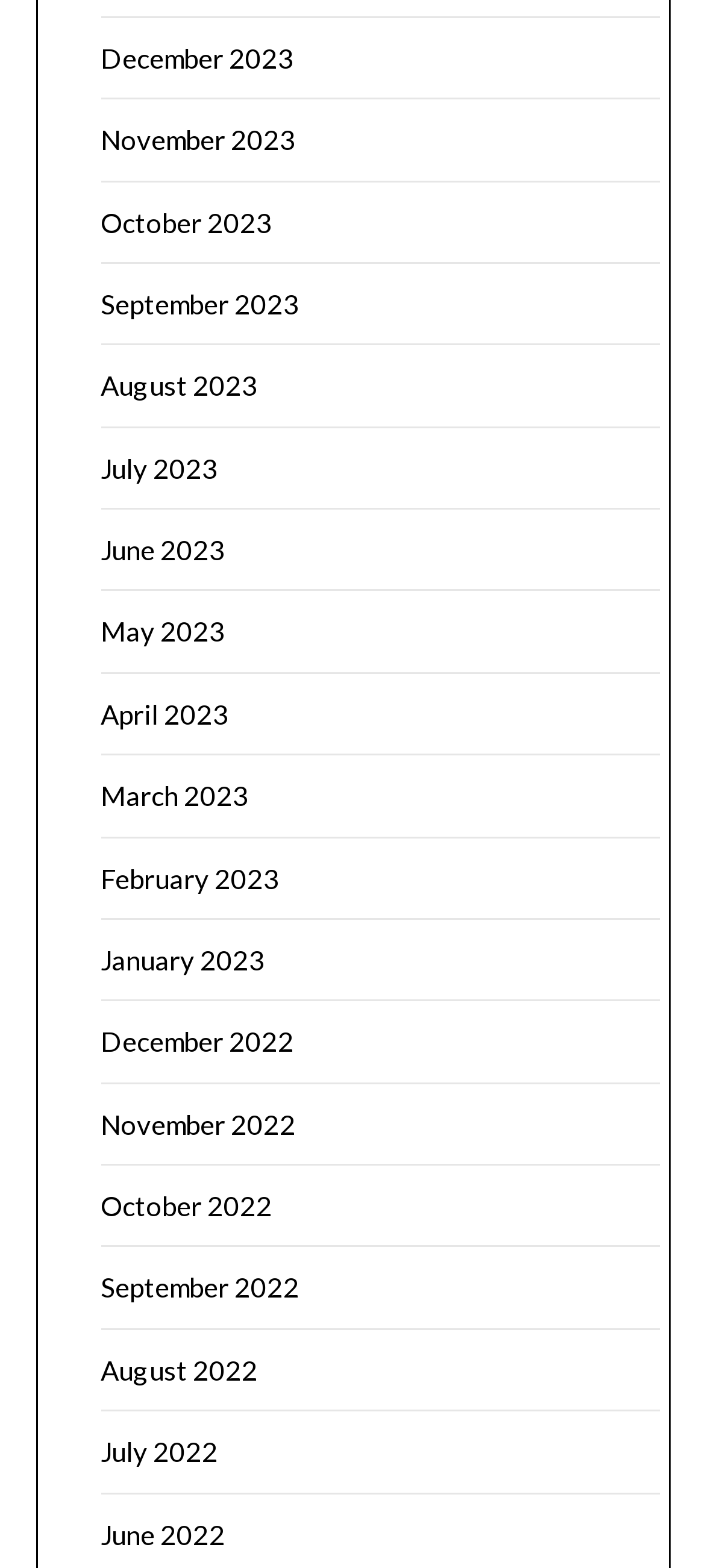Please identify the bounding box coordinates of the clickable region that I should interact with to perform the following instruction: "View November 2022". The coordinates should be expressed as four float numbers between 0 and 1, i.e., [left, top, right, bottom].

[0.142, 0.706, 0.419, 0.727]